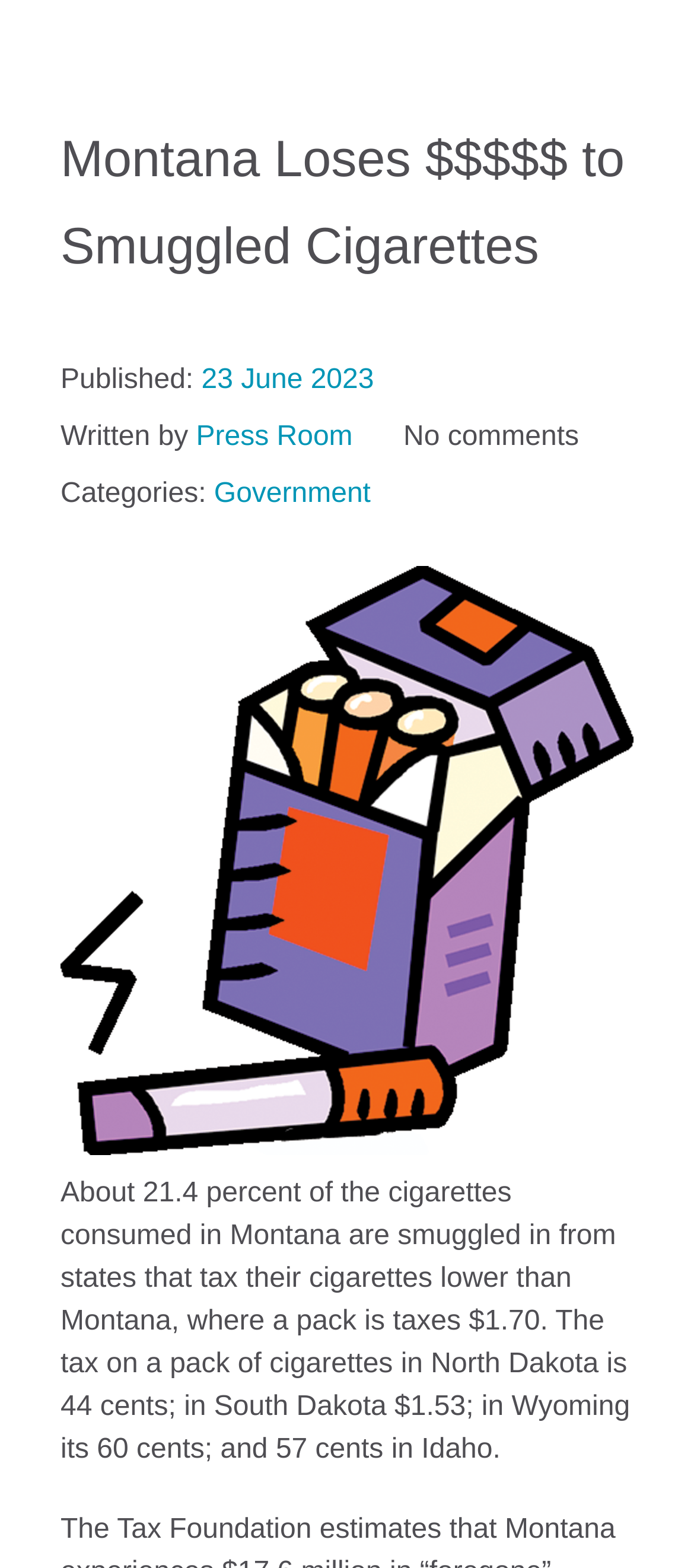Provide the bounding box coordinates for the UI element that is described by this text: "23 June 2023". The coordinates should be in the form of four float numbers between 0 and 1: [left, top, right, bottom].

[0.29, 0.233, 0.539, 0.252]